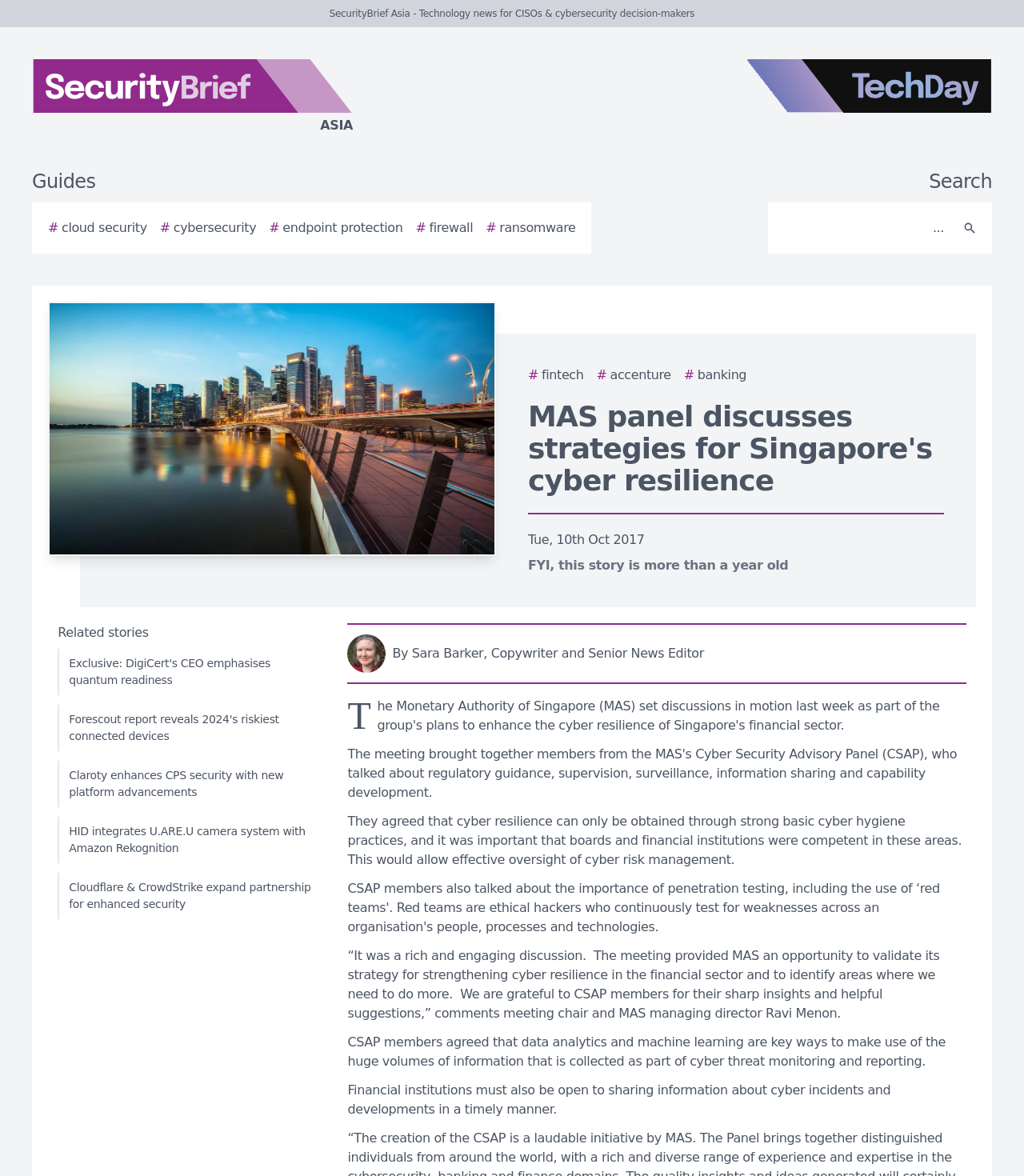Please specify the bounding box coordinates of the clickable region necessary for completing the following instruction: "Search for something". The coordinates must consist of four float numbers between 0 and 1, i.e., [left, top, right, bottom].

[0.756, 0.178, 0.931, 0.21]